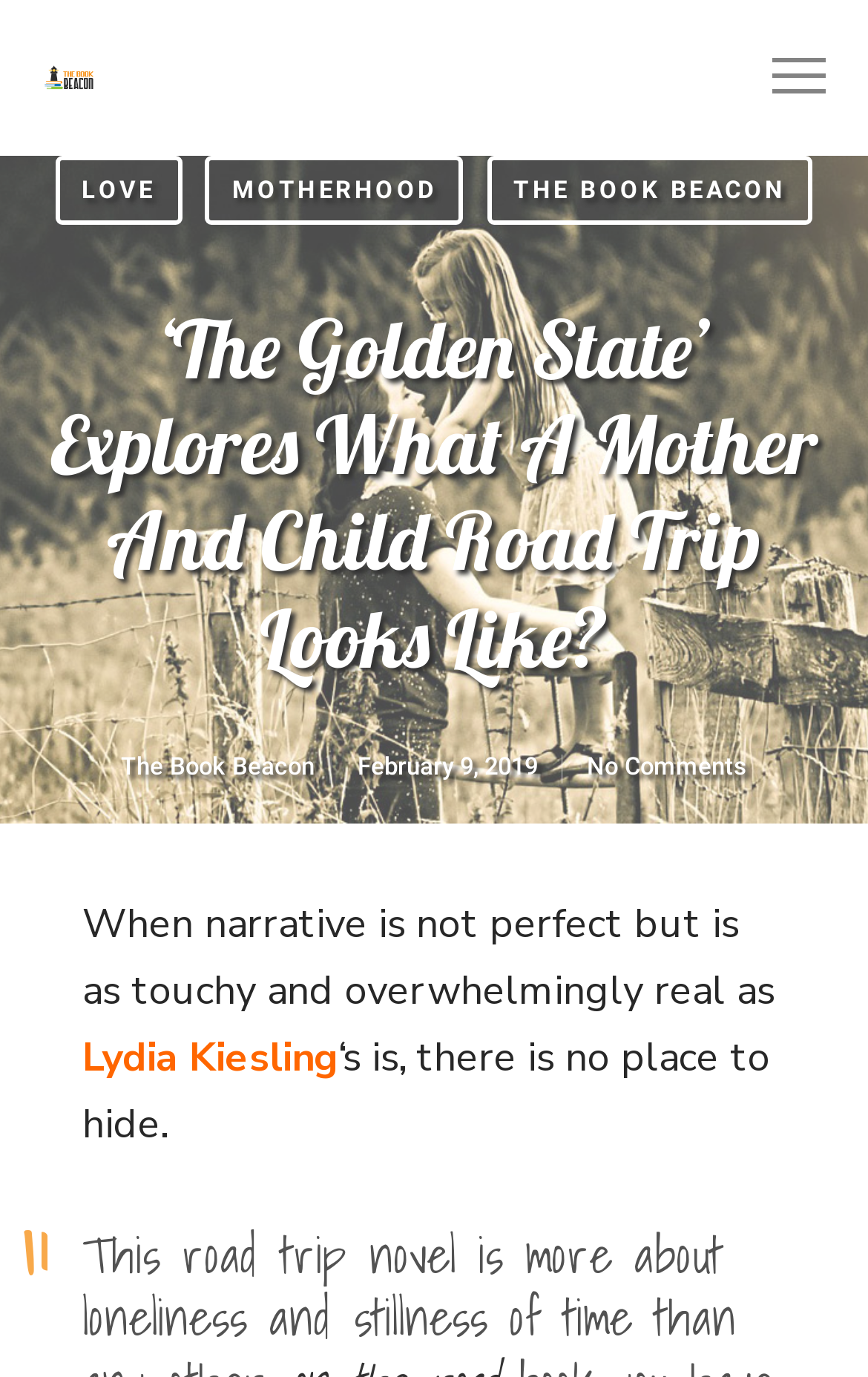Who is the author of the article?
Please give a detailed and elaborate answer to the question based on the image.

The question is asking about the author of the article. By looking at the static text elements, we can see that the author's name is mentioned as 'Lydia Kiesling'. Therefore, the answer is 'Lydia Kiesling'.